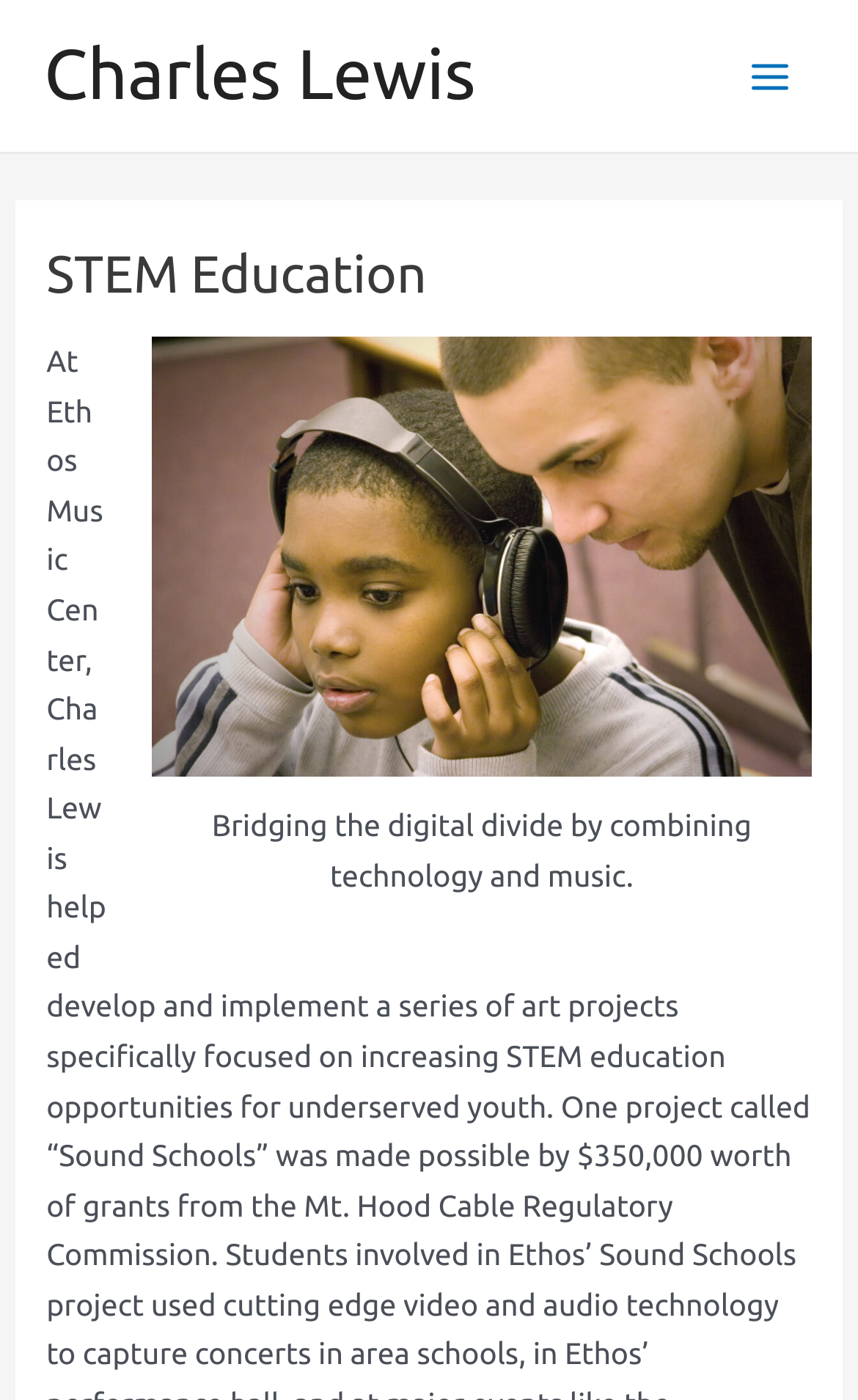Describe in detail what you see on the webpage.

The webpage is about STEM Education, specifically highlighting Charles Lewis's work in this area. At the top left, there is a link to Charles Lewis's profile. On the top right, there is a button labeled "Main Menu" which is not expanded. Next to the button, there is a small image.

Below the top section, there is a header that spans the width of the page, containing the title "STEM Education". Below the header, there is a figure that takes up most of the page's width. The figure contains a link that describes Ethos' STEM education projects for underserved youth, accompanied by an image. Below the link, there is a caption that summarizes the project, stating that it aims to bridge the digital divide by combining technology and music.

Overall, the webpage appears to be a brief introduction to Charles Lewis's work in STEM education, with a focus on a specific project that aims to make a positive impact on underserved youth.